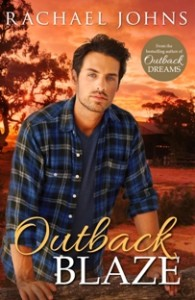Kindly respond to the following question with a single word or a brief phrase: 
What is the title of the book endorsed above 'Outback Blaze'?

Outback Dreams